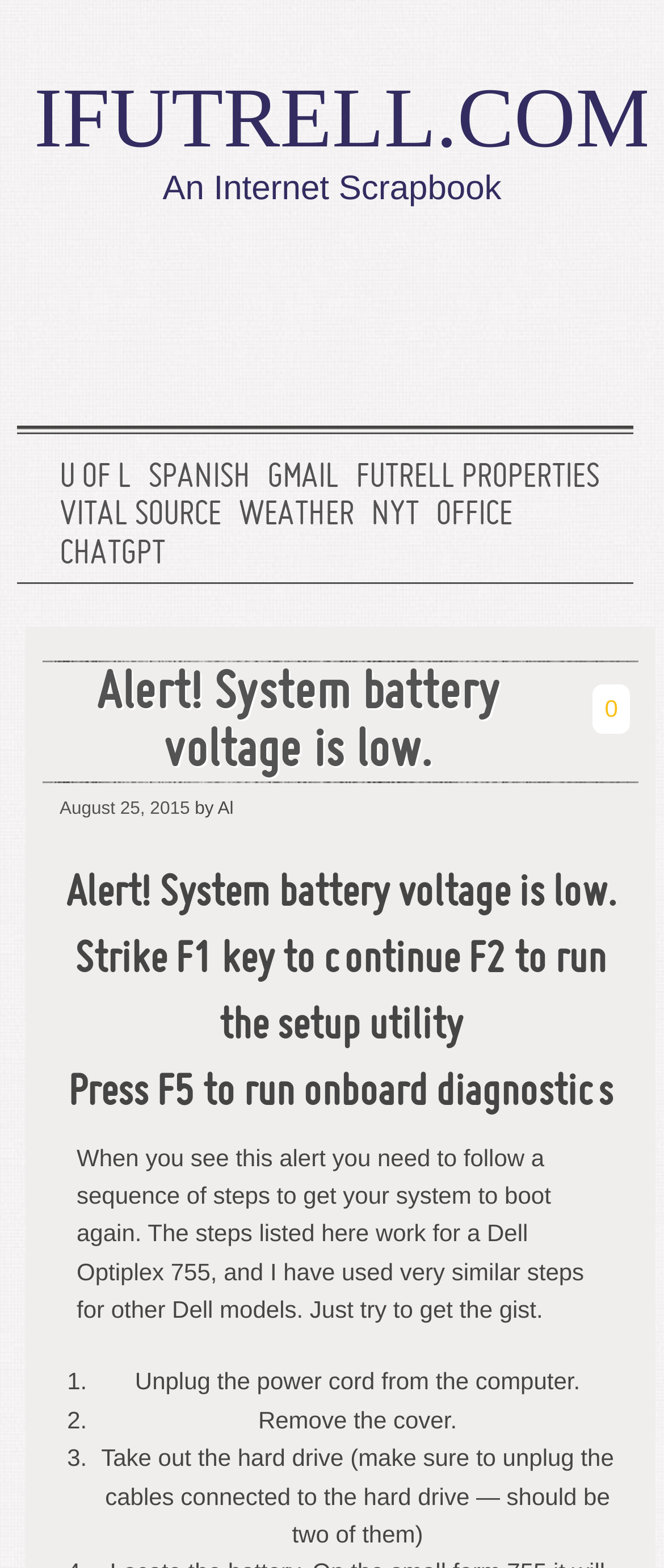Identify the bounding box coordinates for the UI element described as follows: "U of L". Ensure the coordinates are four float numbers between 0 and 1, formatted as [left, top, right, bottom].

[0.09, 0.293, 0.197, 0.317]